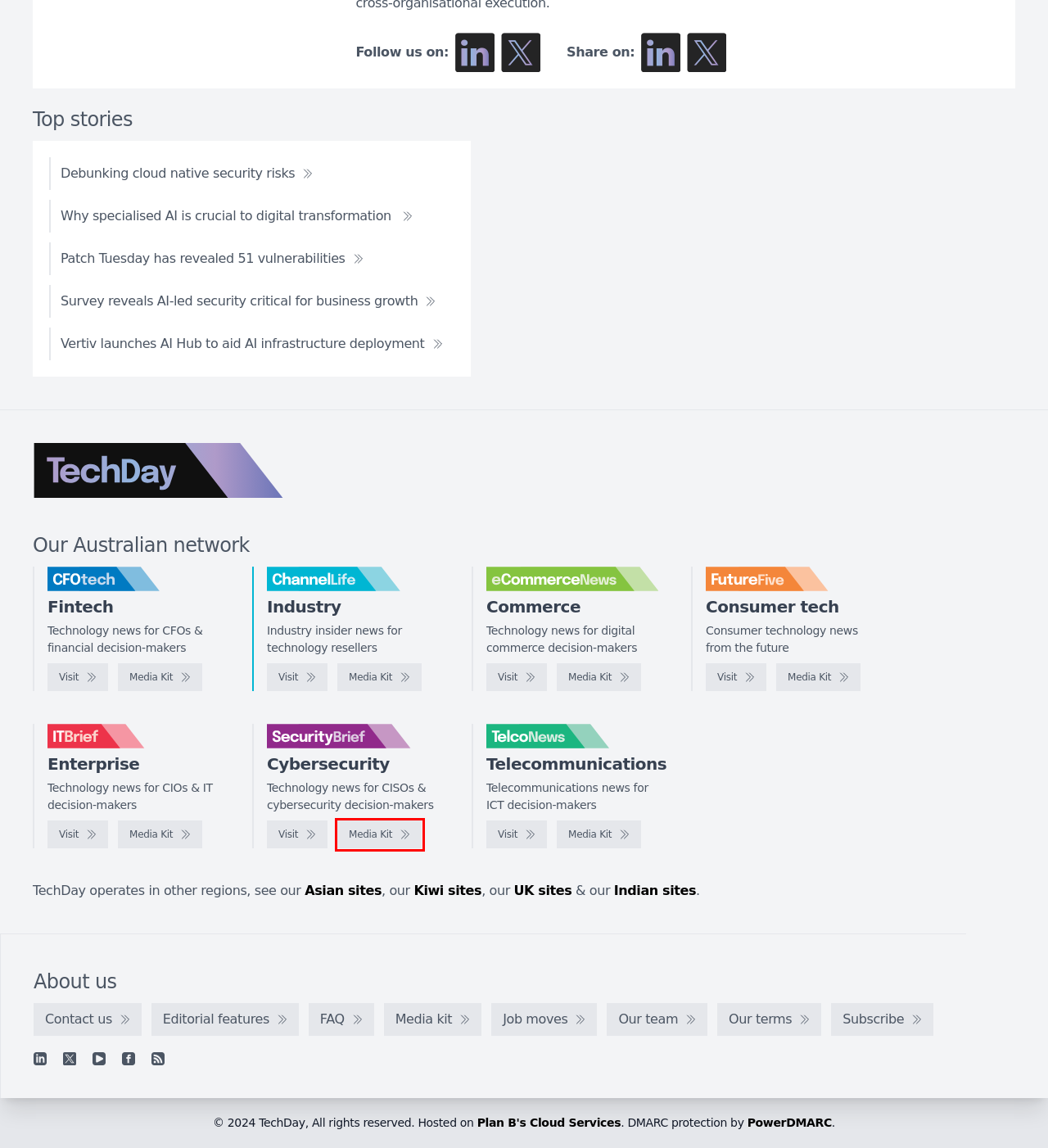You are presented with a screenshot of a webpage with a red bounding box. Select the webpage description that most closely matches the new webpage after clicking the element inside the red bounding box. The options are:
A. eCommerceNews Australia - Media kit
B. IT Brief Australia - Media kit
C. eCommerceNews Australia - Technology news for digital commerce decision-makers
D. TechDay India - India's technology news network
E. FutureFive Australia - Media kit
F. Hosted Data Centre, Server and Storage Solutions | Plan B
G. IT Brief Australia - Technology news for CIOs & IT decision-makers
H. SecurityBrief Australia - Media kit

H